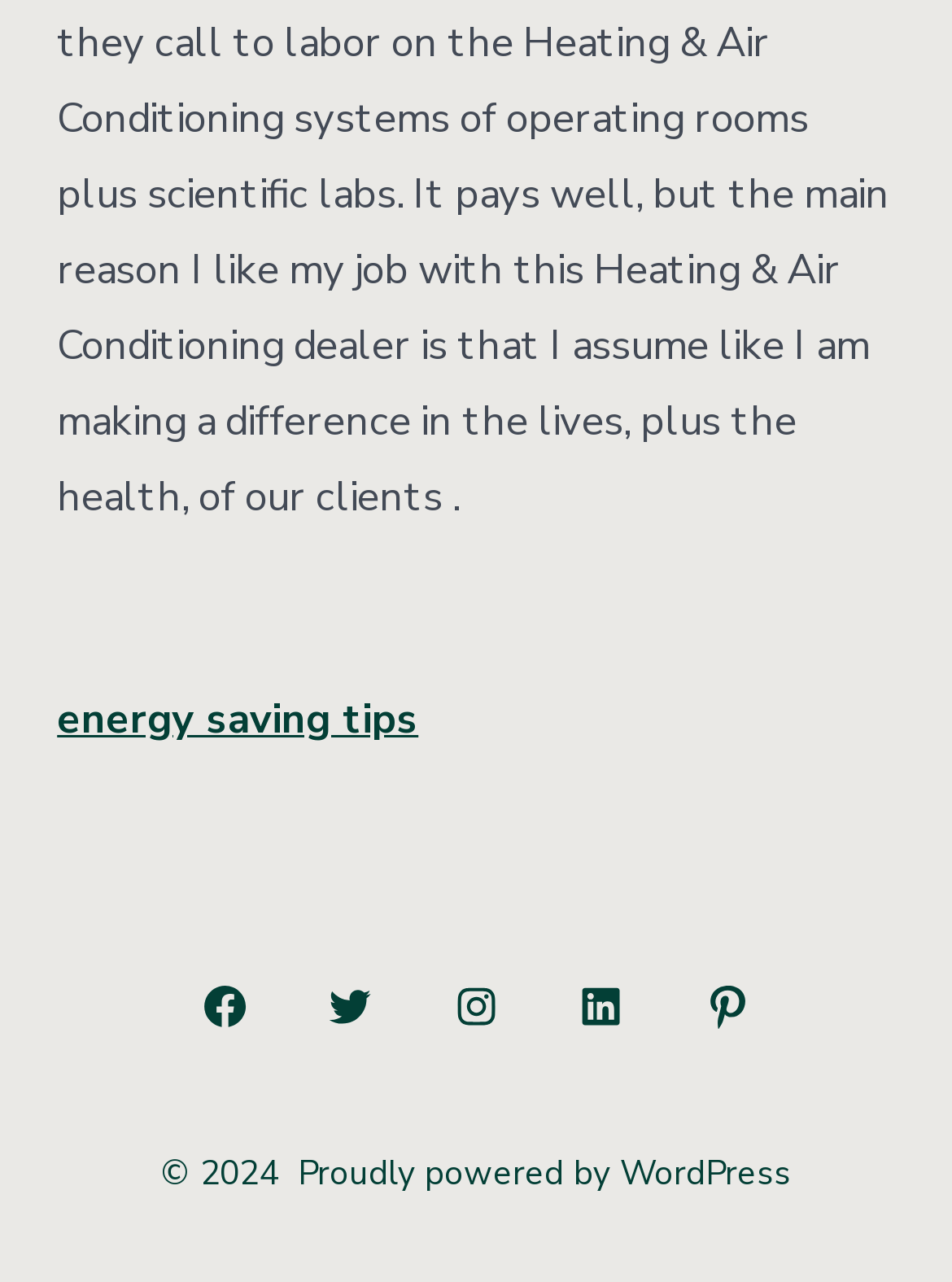Locate the bounding box coordinates for the element described below: "Linkinprofile". The coordinates must be four float values between 0 and 1, formatted as [left, top, right, bottom].

None